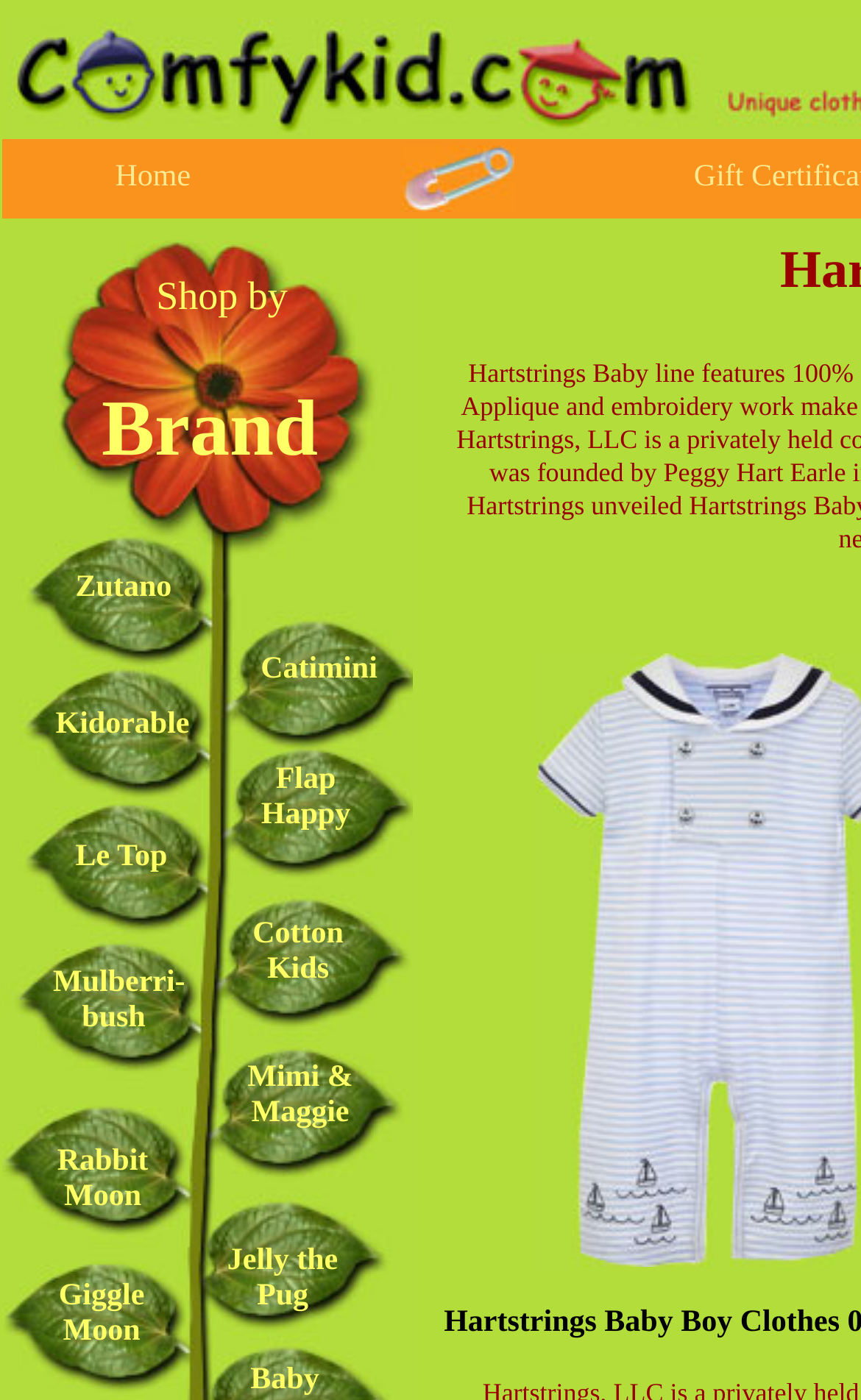How many brands are listed on the webpage?
From the image, provide a succinct answer in one word or a short phrase.

12